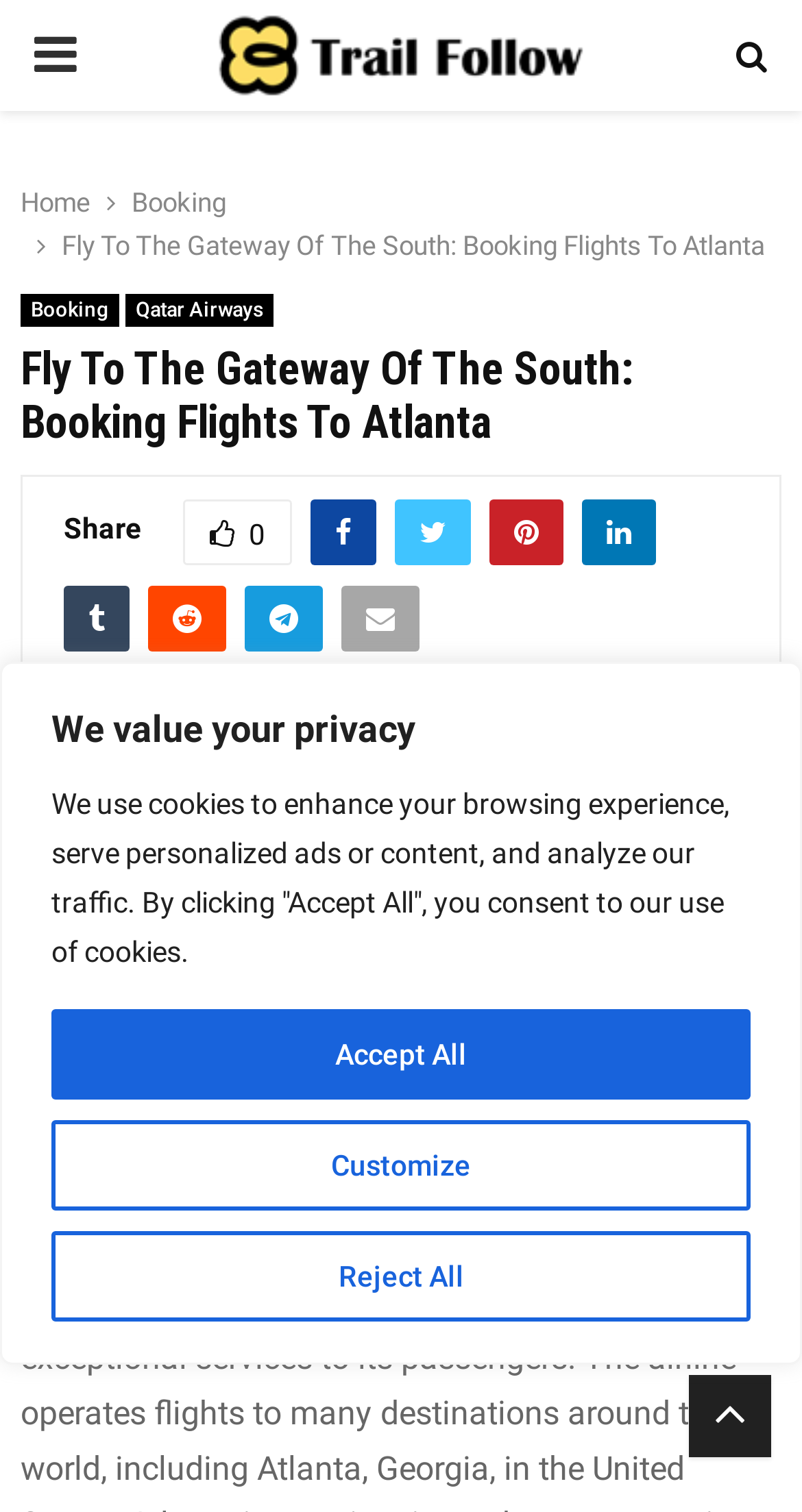Highlight the bounding box coordinates of the element you need to click to perform the following instruction: "Click on Show More."

None